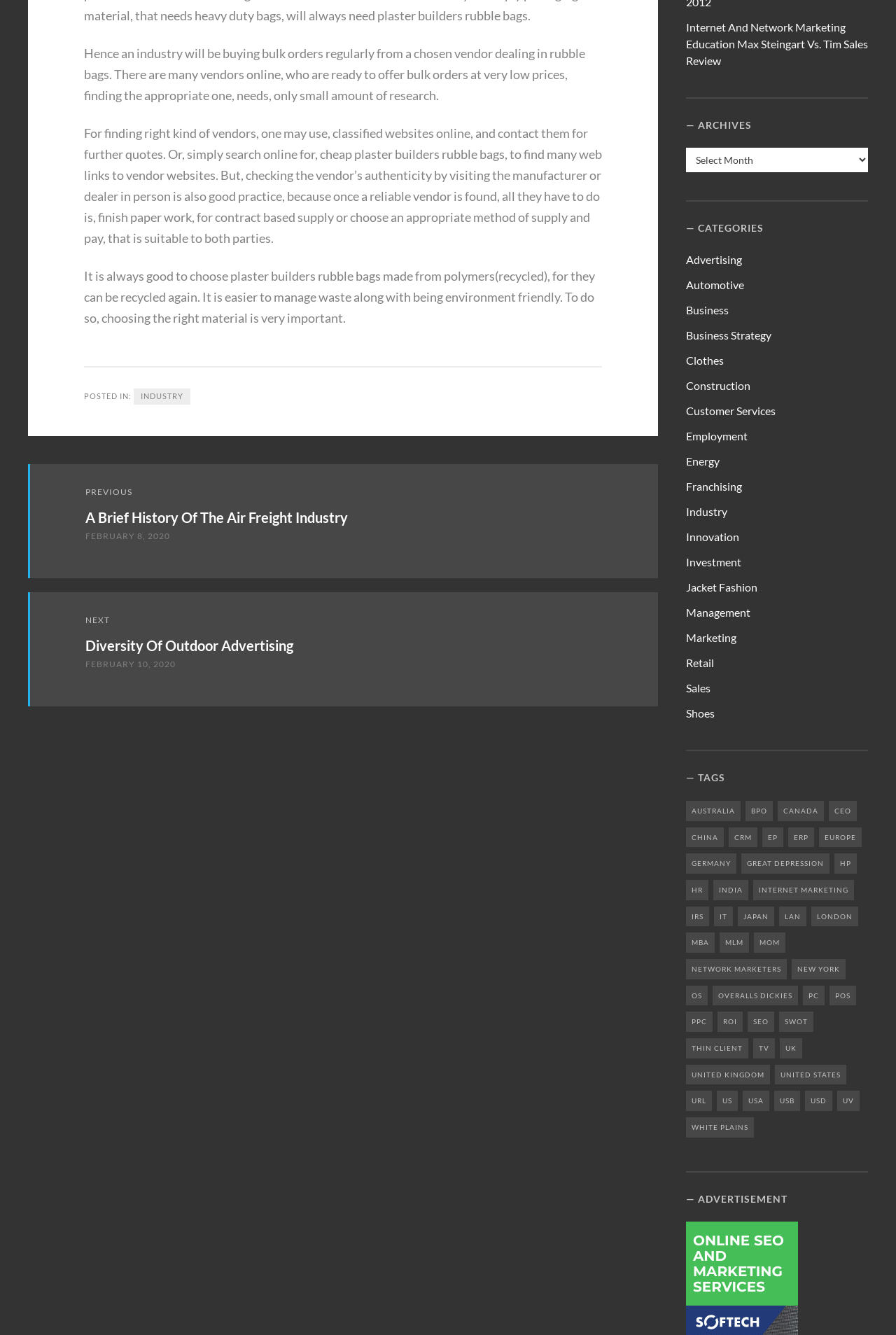Can you provide the bounding box coordinates for the element that should be clicked to implement the instruction: "Click on the 'Internet And Network Marketing Education Max Steingart Vs. Tim Sales Review' link"?

[0.766, 0.015, 0.969, 0.05]